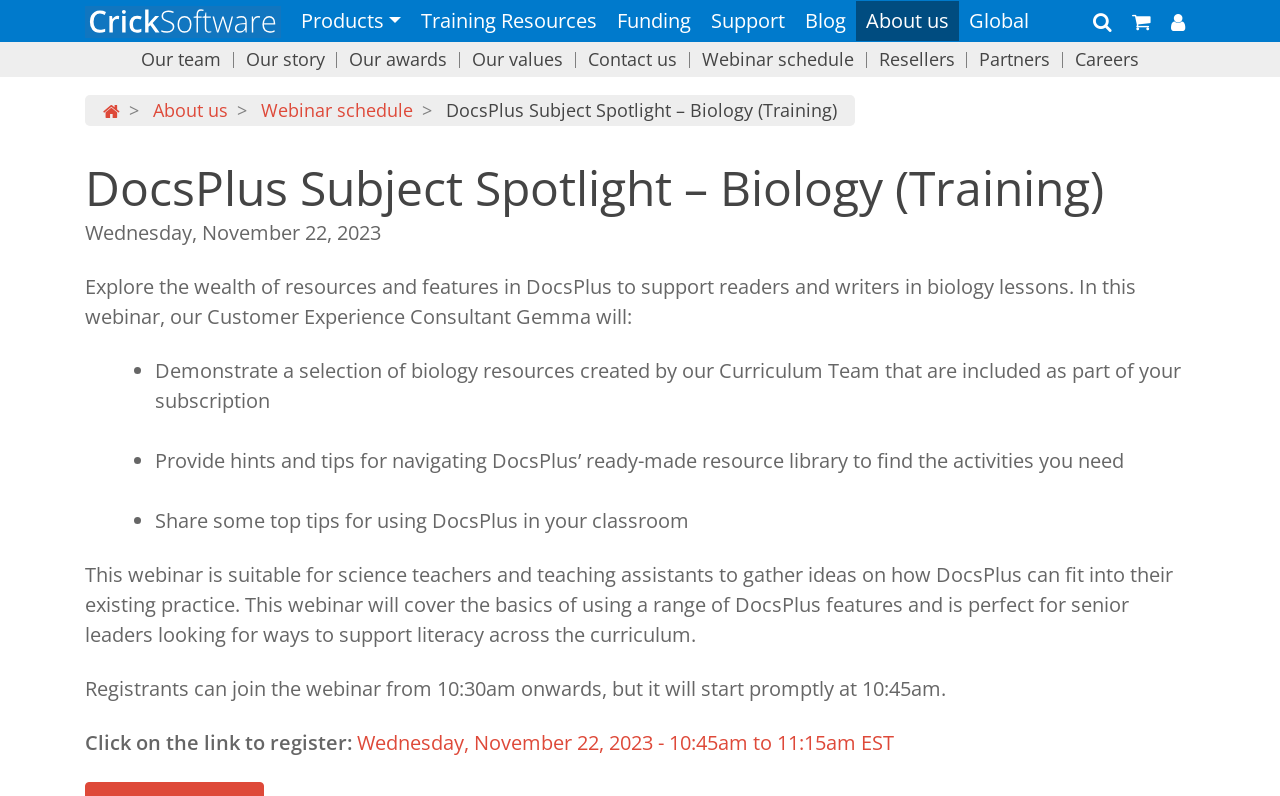Please indicate the bounding box coordinates of the element's region to be clicked to achieve the instruction: "Click on Crick Software logo". Provide the coordinates as four float numbers between 0 and 1, i.e., [left, top, right, bottom].

[0.066, 0.008, 0.22, 0.047]